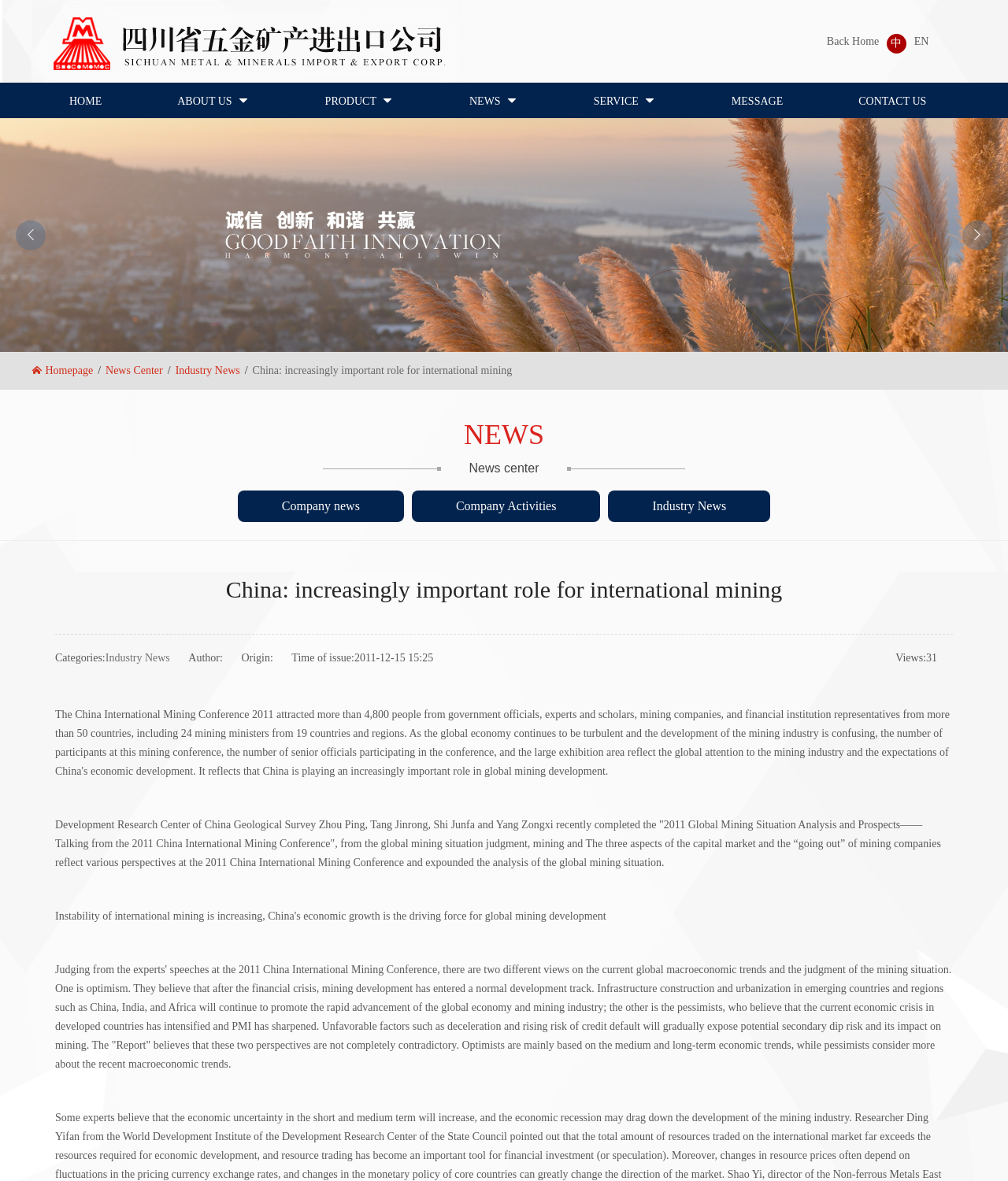Please locate the bounding box coordinates for the element that should be clicked to achieve the following instruction: "Click the 'Company news' link". Ensure the coordinates are given as four float numbers between 0 and 1, i.e., [left, top, right, bottom].

[0.28, 0.416, 0.357, 0.442]